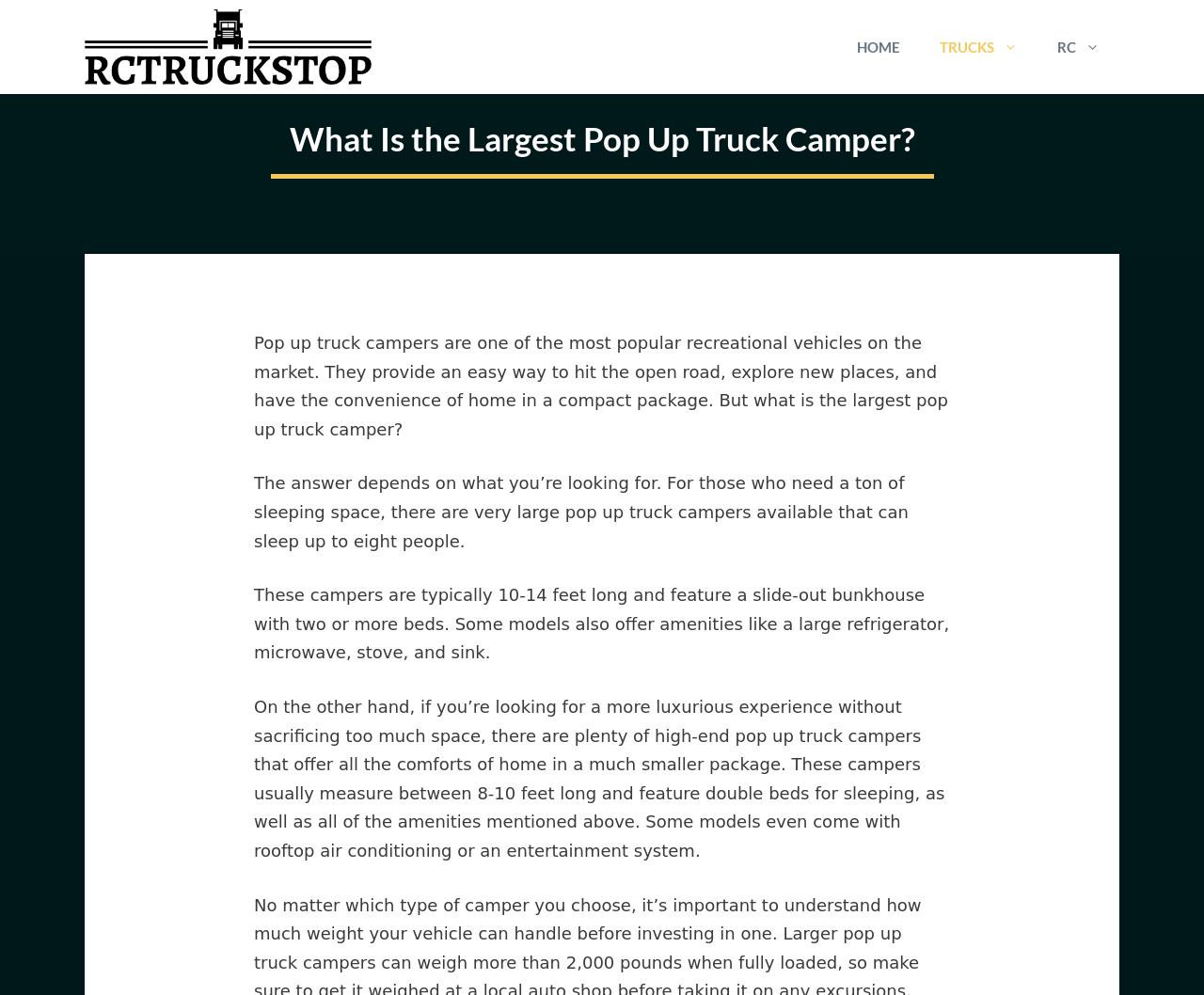How many people can the large pop up truck campers sleep?
Using the image, provide a concise answer in one word or a short phrase.

Up to eight